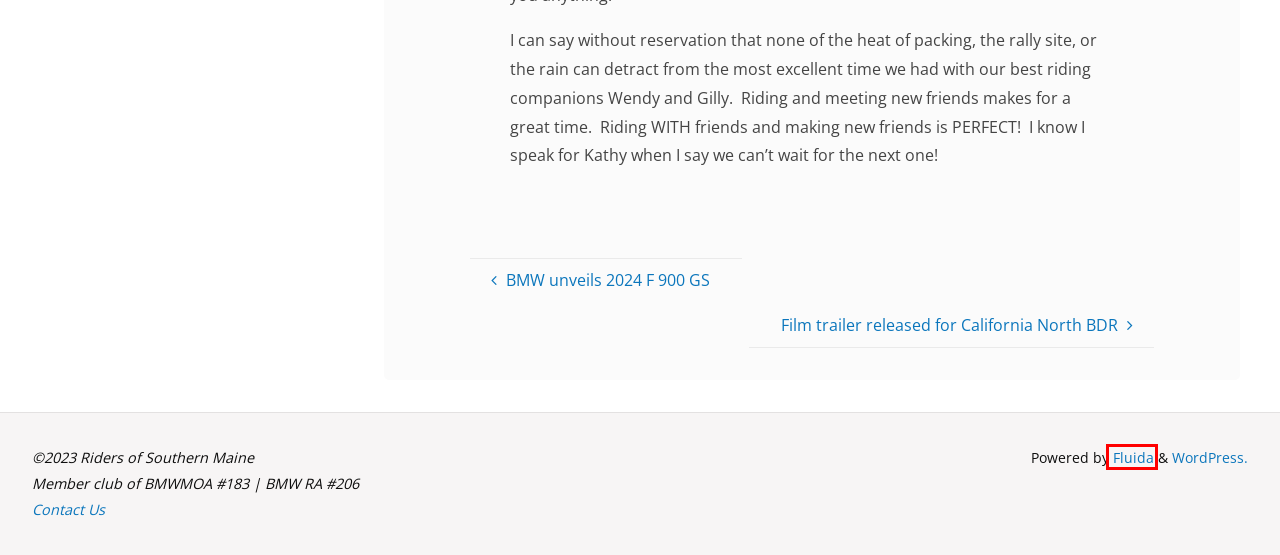Given a screenshot of a webpage with a red bounding box highlighting a UI element, choose the description that best corresponds to the new webpage after clicking the element within the red bounding box. Here are your options:
A. WHO WE ARE - Riders of Southern Maine
B. Motorcycle Enthusiast Club - RSM - Riders of Southern Maine
C. Ridin' to Redmond - Riders of Southern Maine
D. Blog Tool, Publishing Platform, and CMS – WordPress.org
E. BMW unveils 2024 F 900 GS - Riders of Southern Maine
F. Fluida - A modern and grid based WordPress theme
G. Film trailer released for California North BDR - Riders of Southern Maine
H. BMW brings push-button shifting to motorcycles - Riders of Southern Maine

F